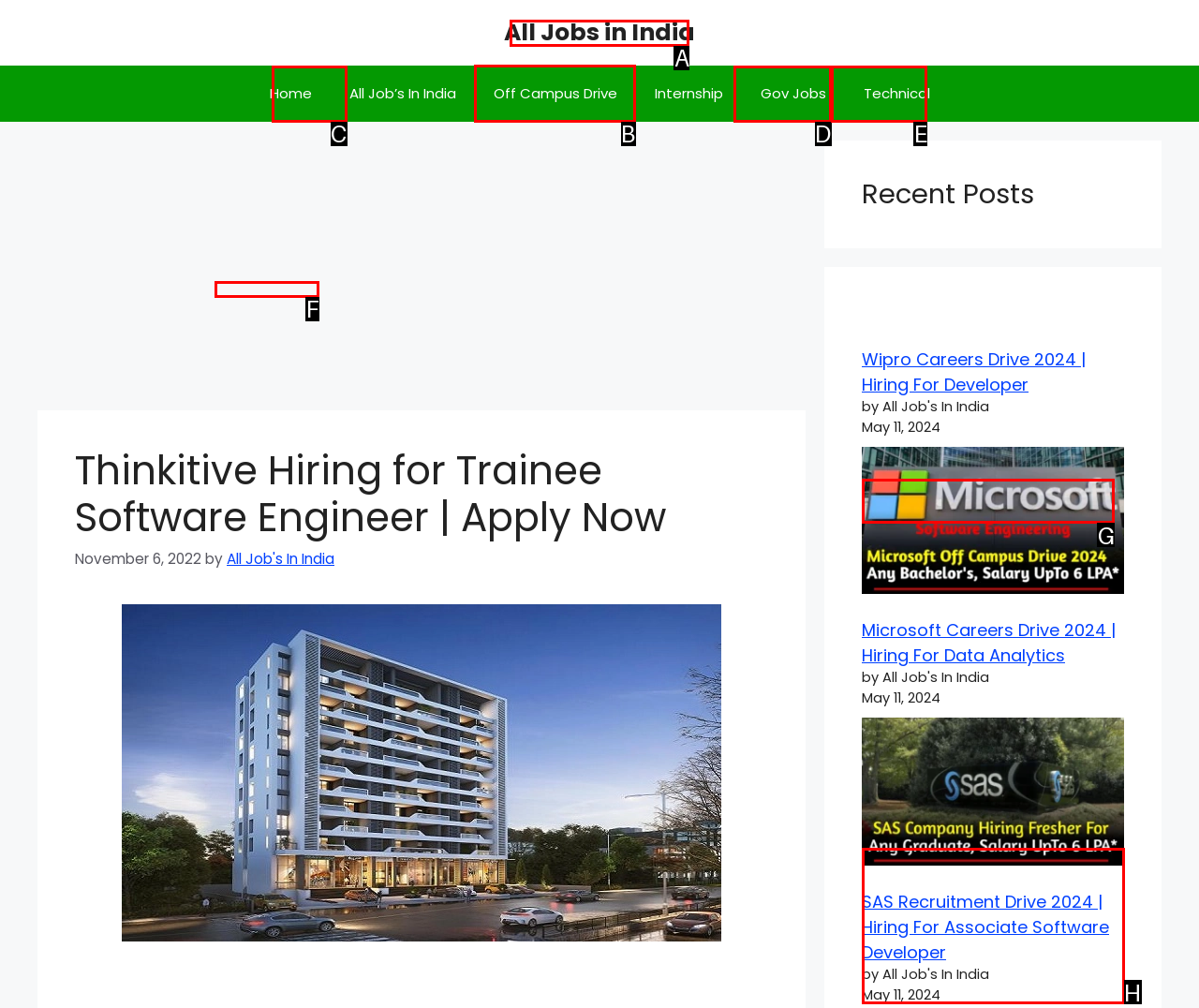Identify the correct option to click in order to accomplish the task: Click on the 'Off Campus Drive' link Provide your answer with the letter of the selected choice.

B